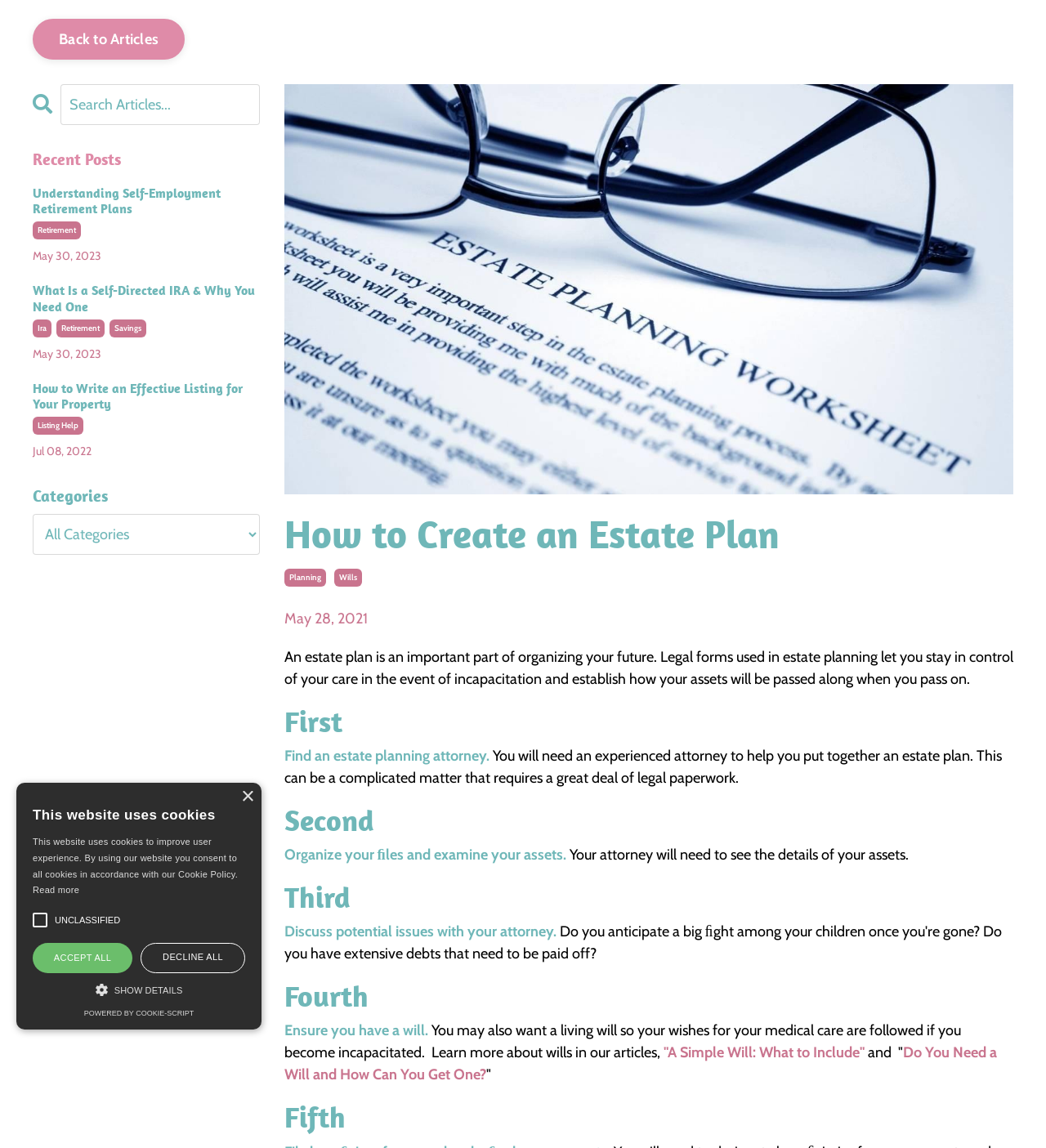Locate the bounding box coordinates of the item that should be clicked to fulfill the instruction: "View recent post 'Understanding Self-Employment Retirement Plans'".

[0.031, 0.162, 0.248, 0.189]